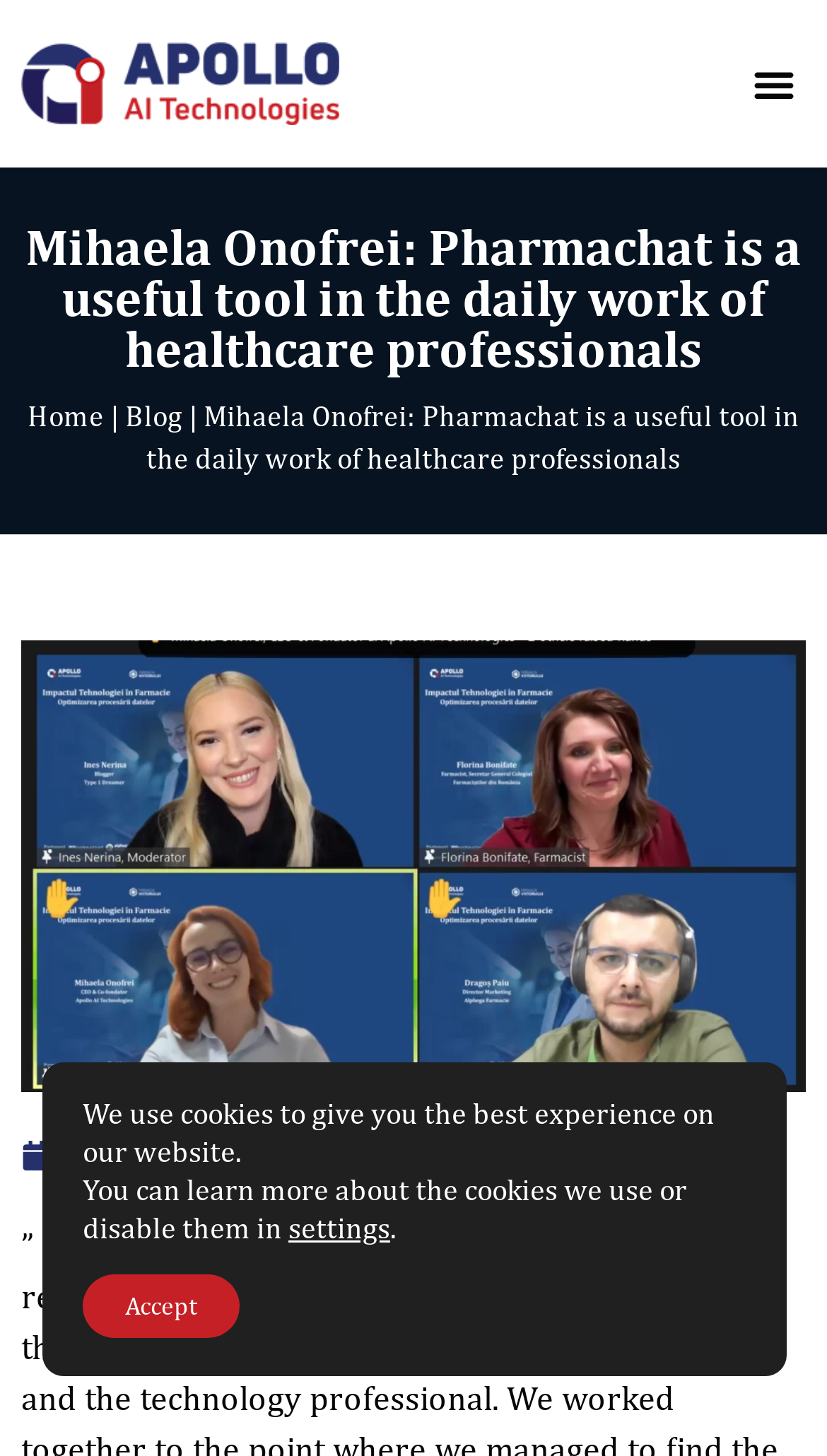Predict the bounding box of the UI element based on the description: "News". The coordinates should be four float numbers between 0 and 1, formatted as [left, top, right, bottom].

[0.756, 0.781, 0.844, 0.805]